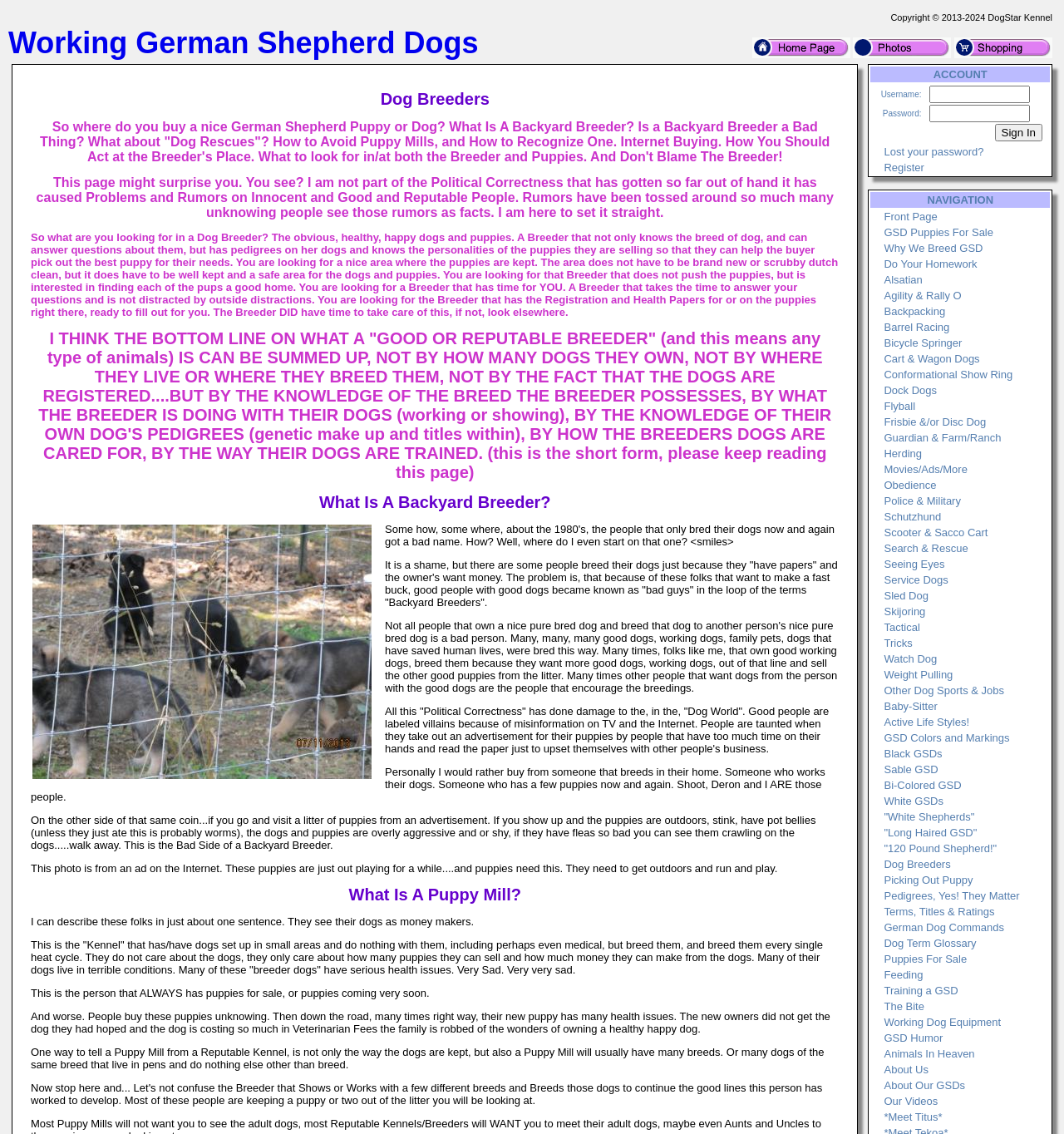Identify the bounding box coordinates for the region of the element that should be clicked to carry out the instruction: "Learn about 'Backpacking' with German Shepherd Dogs". The bounding box coordinates should be four float numbers between 0 and 1, i.e., [left, top, right, bottom].

[0.831, 0.269, 0.888, 0.28]